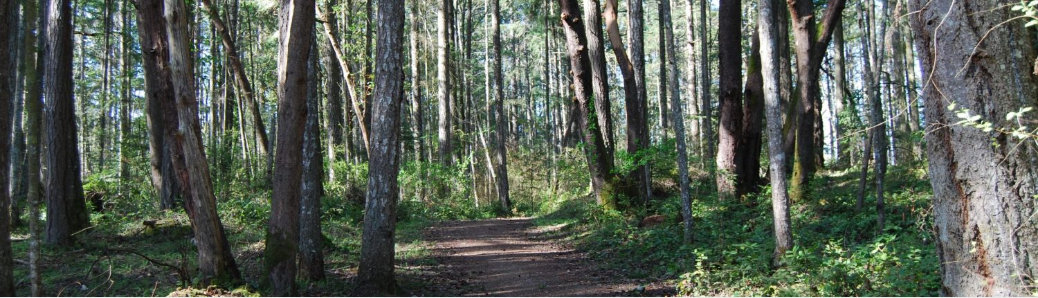What is the ideal activity in this forest setting?
Using the information from the image, give a concise answer in one word or a short phrase.

Leisurely walks